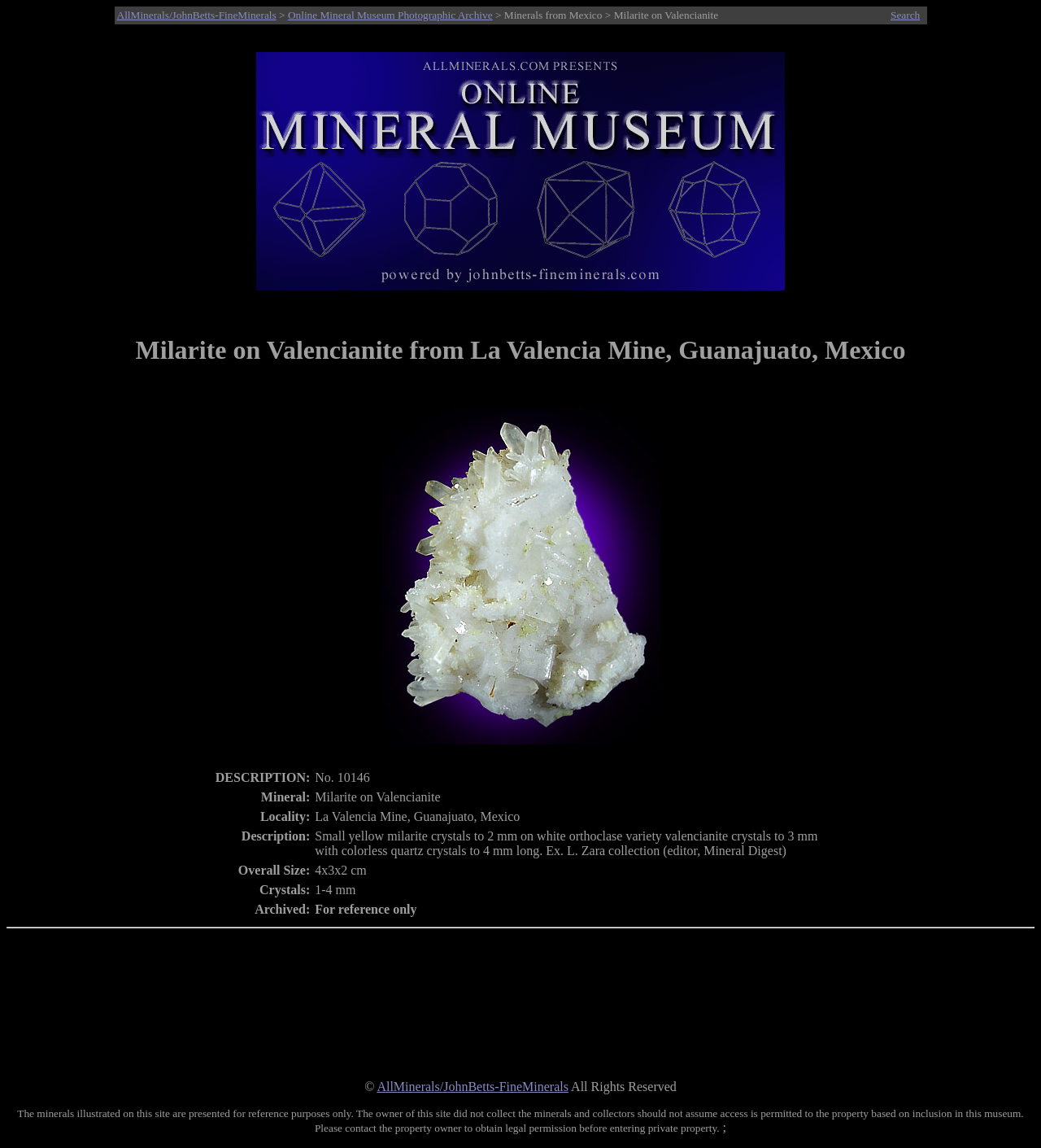Carefully observe the image and respond to the question with a detailed answer:
What is the size of the milarite crystals?

The question can be answered by looking at the table that describes the mineral specimen, which includes the crystal size '1-4 mm'.